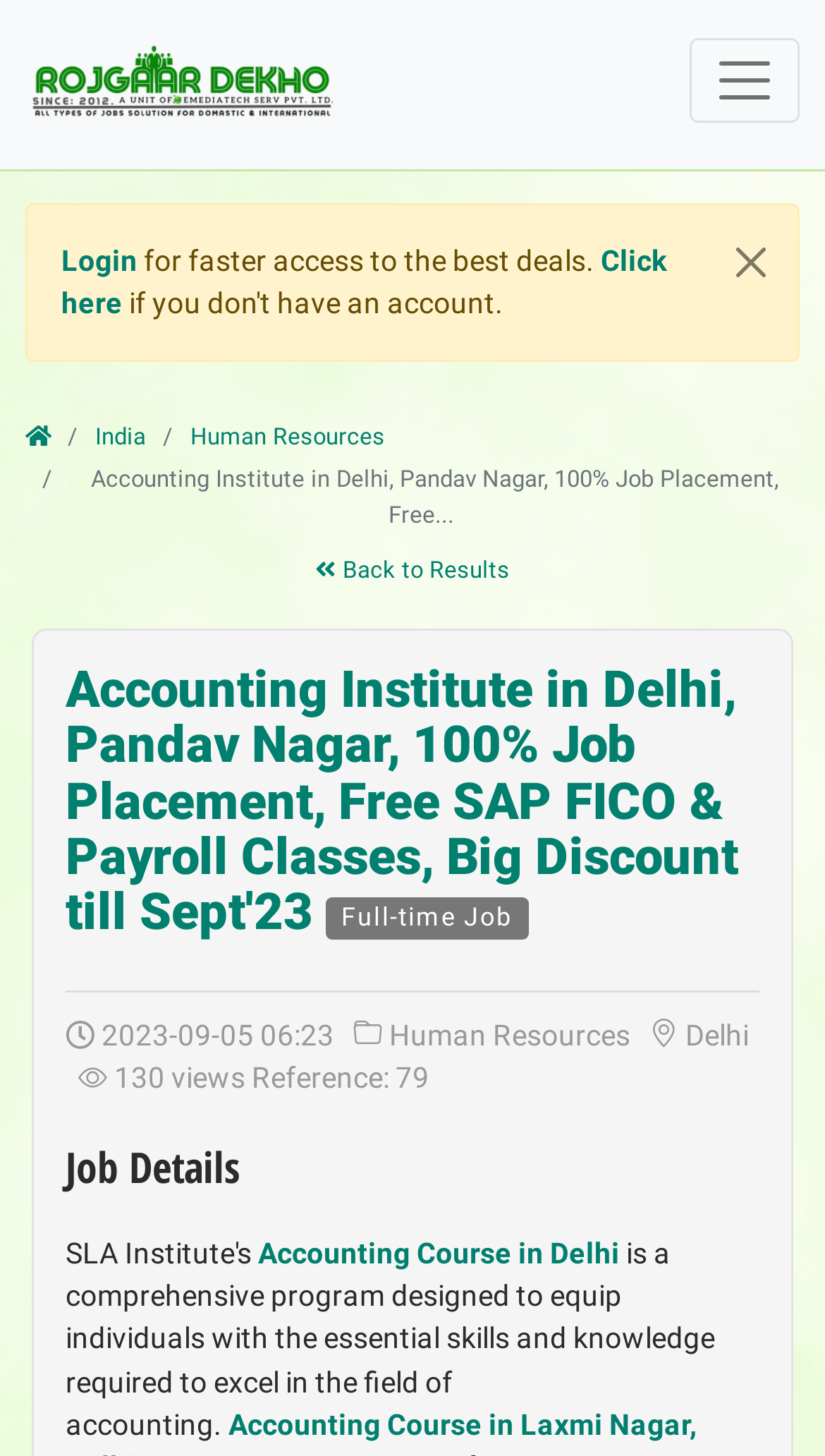Determine the bounding box coordinates of the clickable element to complete this instruction: "Go back to top". Provide the coordinates in the format of four float numbers between 0 and 1, [left, top, right, bottom].

None